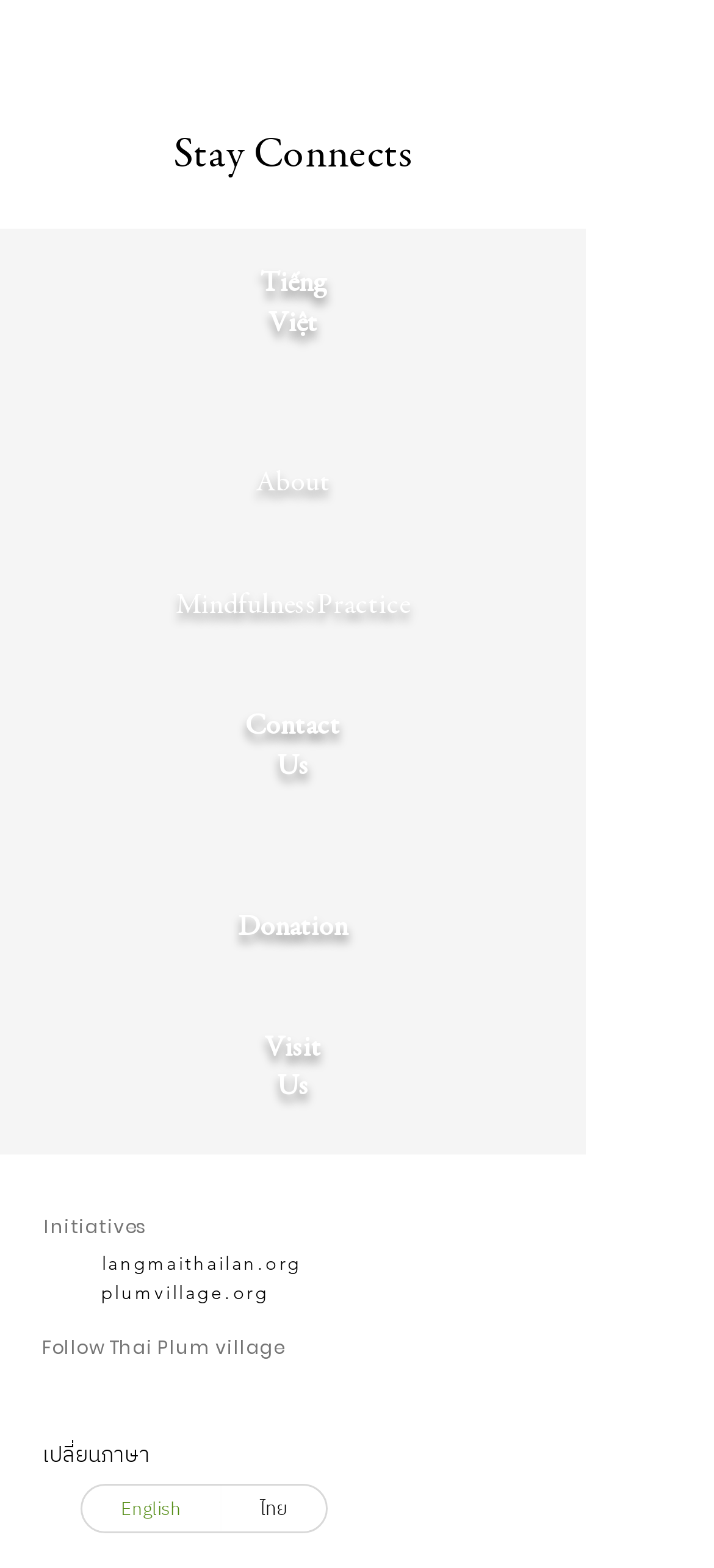How many social media platforms are listed?
Using the image, respond with a single word or phrase.

3